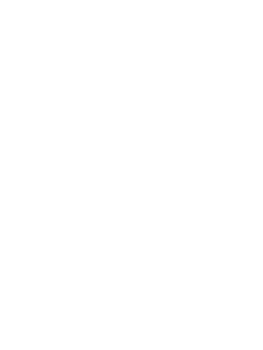Construct a detailed narrative about the image.

The image features a stylized representation of the name "Afro Jerk Café Ltd," often characterized by bold lettering and vibrant colors that convey the lively and energetic essence of Afro-Caribbean cuisine. This design encapsulates the café's theme, focusing on home-cooked meals celebrated for their rich flavors and diverse offerings, including jerk chicken and a variety of delectable dishes. The café is renowned locally for not only its food but also its ability to cater to special occasions, making it a popular choice for both casual dining and festive events.